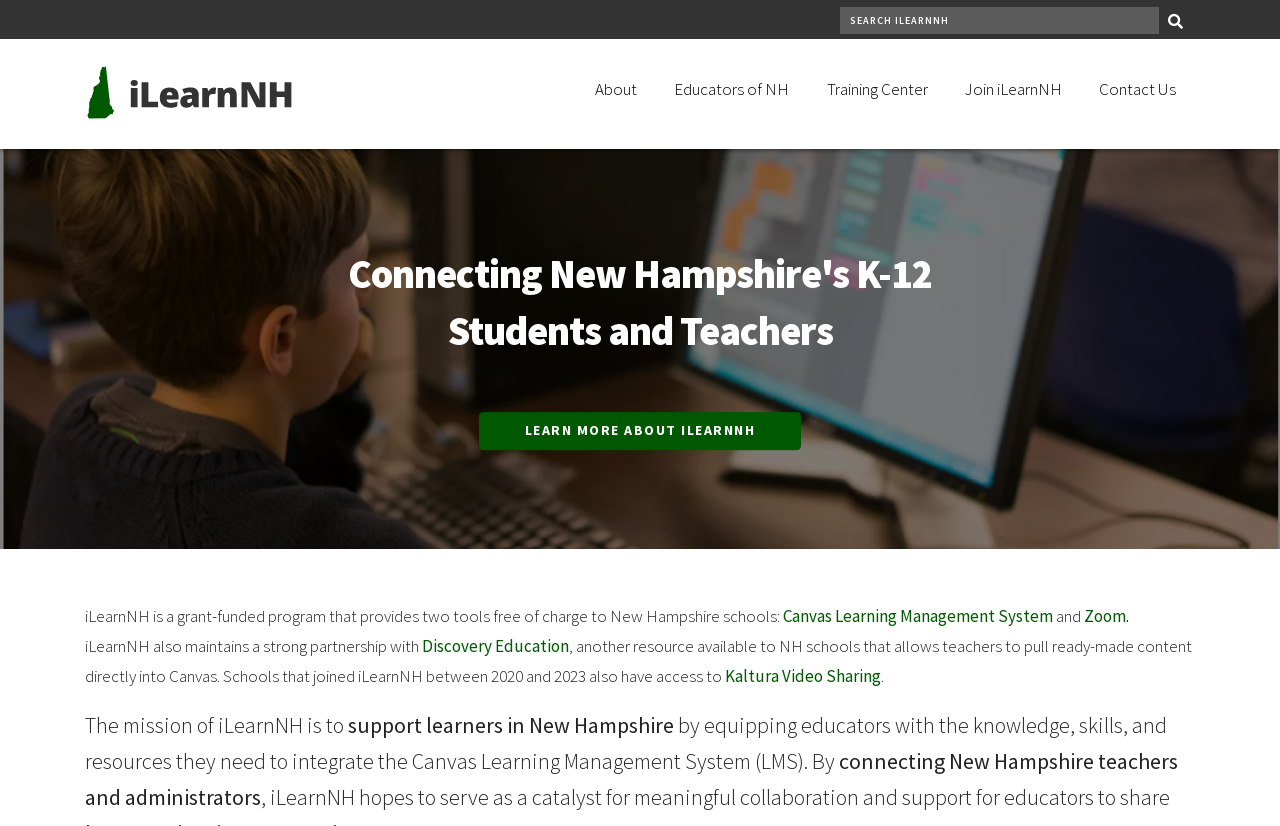What is the name of the image on the homepage?
Based on the image, please offer an in-depth response to the question.

The image on the homepage is described as 'young boy using a desktop computer' which suggests that it is an image of a student using a computer, possibly in a learning environment.